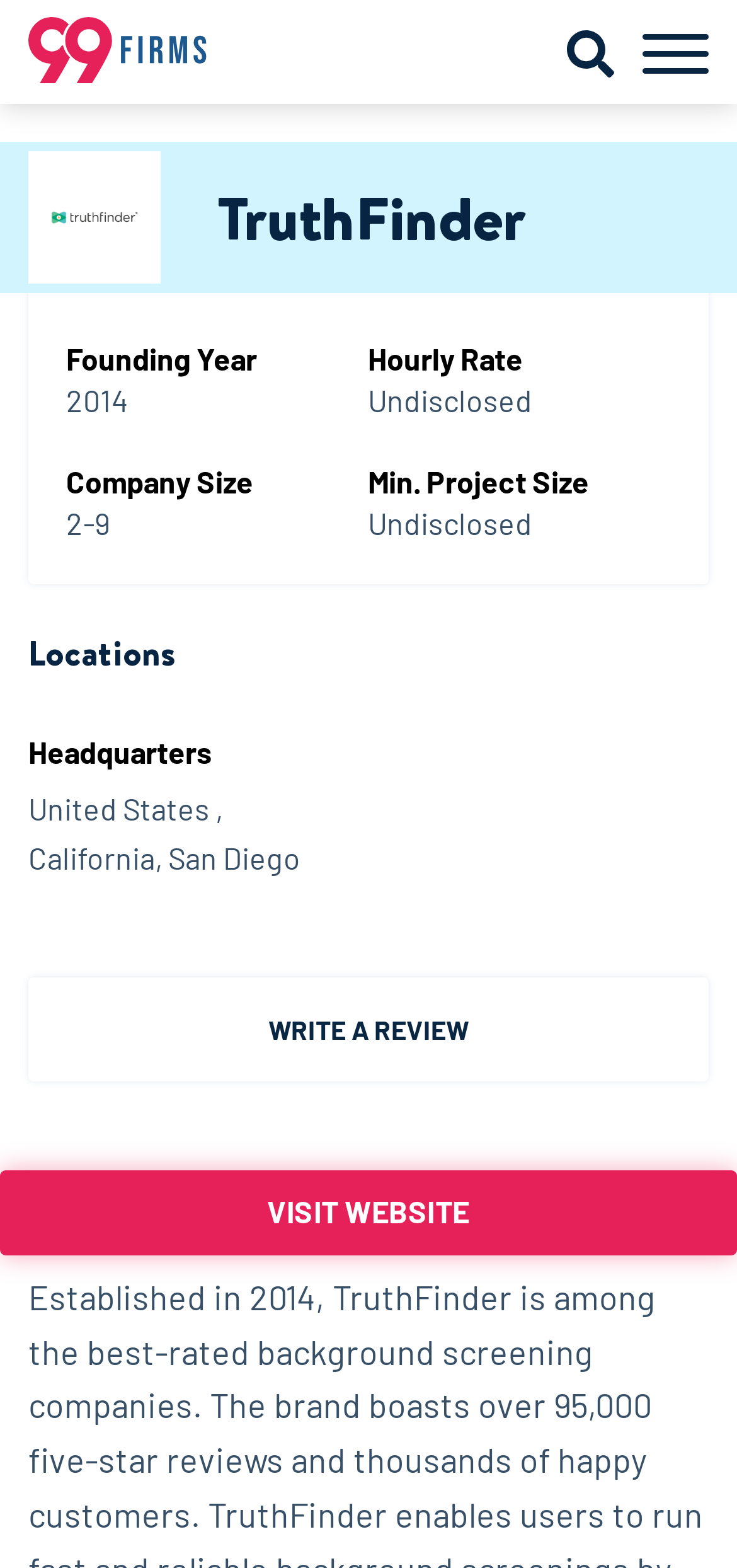What is the location of the company headquarters?
Analyze the image and deliver a detailed answer to the question.

The location of the company headquarters can be found in the 'Locations' section, which states 'United States, California, San Diego'.